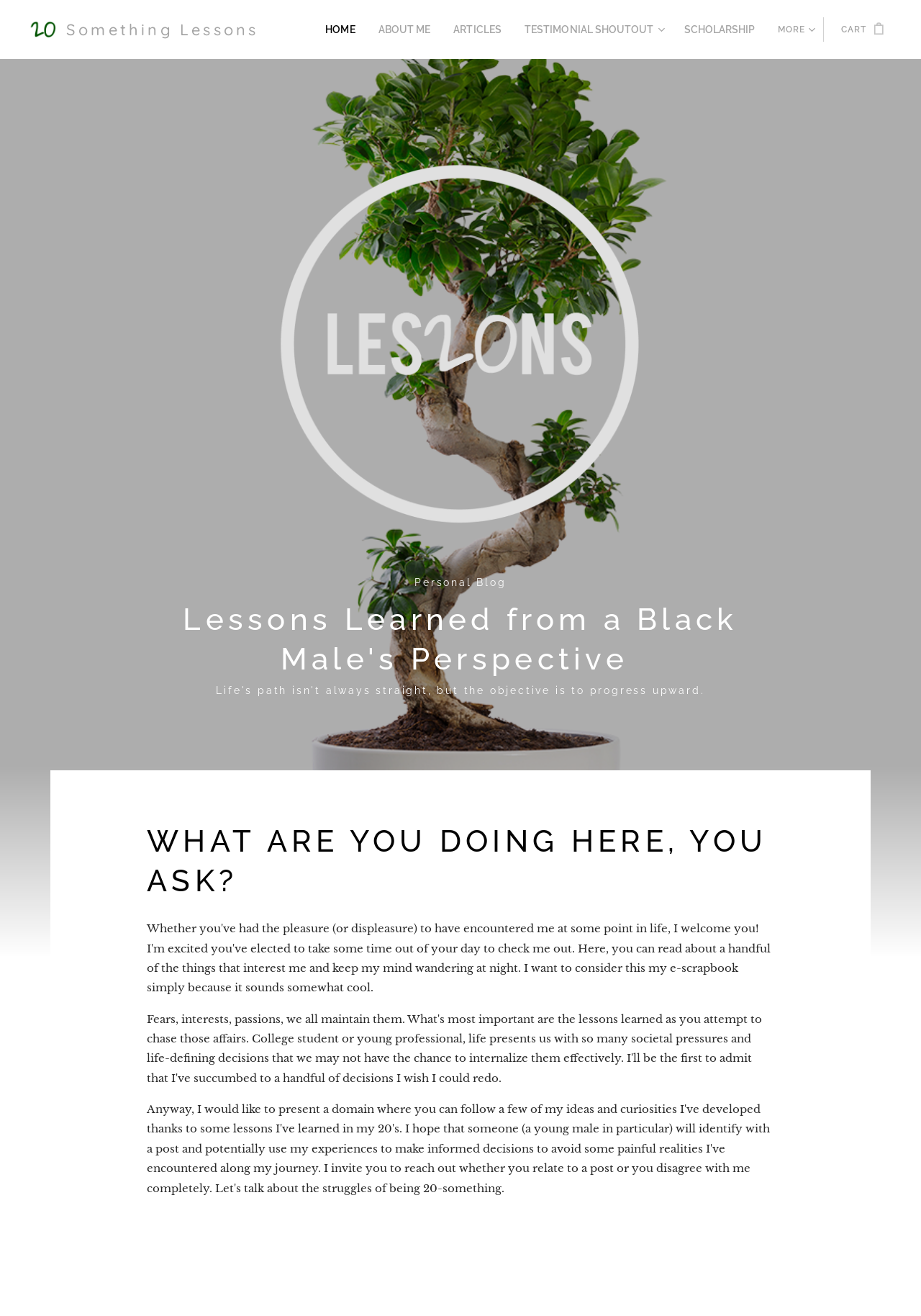Create an in-depth description of the webpage, covering main sections.

The webpage appears to be a personal blog, with a focus on the author's experiences and perspectives as a black male. At the top of the page, there is a navigation menu with several links, including "HOME", "ABOUT ME", "ARTICLES", "TESTIMONIAL SHOUTOUT", "SCHOLARSHIP", and "MORE". These links are positioned horizontally, with the "CART 0" link located at the far right. There are also two icons, represented by "\uf107", situated between the "TESTIMONIAL SHOUTOUT" and "SCHOLARSHIP" links, and between the "SCHOLARSHIP" and "MORE" links, respectively.

Below the navigation menu, there is a section with three headings. The first heading, "Personal Blog", is centered and serves as a title for the blog. The second heading, "Lessons Learned from a Black Male's Perspective", is a subtitle that provides more context about the blog's content. The third heading, "Life's path isn't always straight, but the objective is to progress upward", appears to be a quote or a motto that reflects the author's philosophy.

Further down the page, there is another heading, "WHAT ARE YOU DOING HERE, YOU ASK?", which seems to be the title of a specific article or post. This heading is positioned below the previous section, and its content is not immediately clear from the provided accessibility tree.